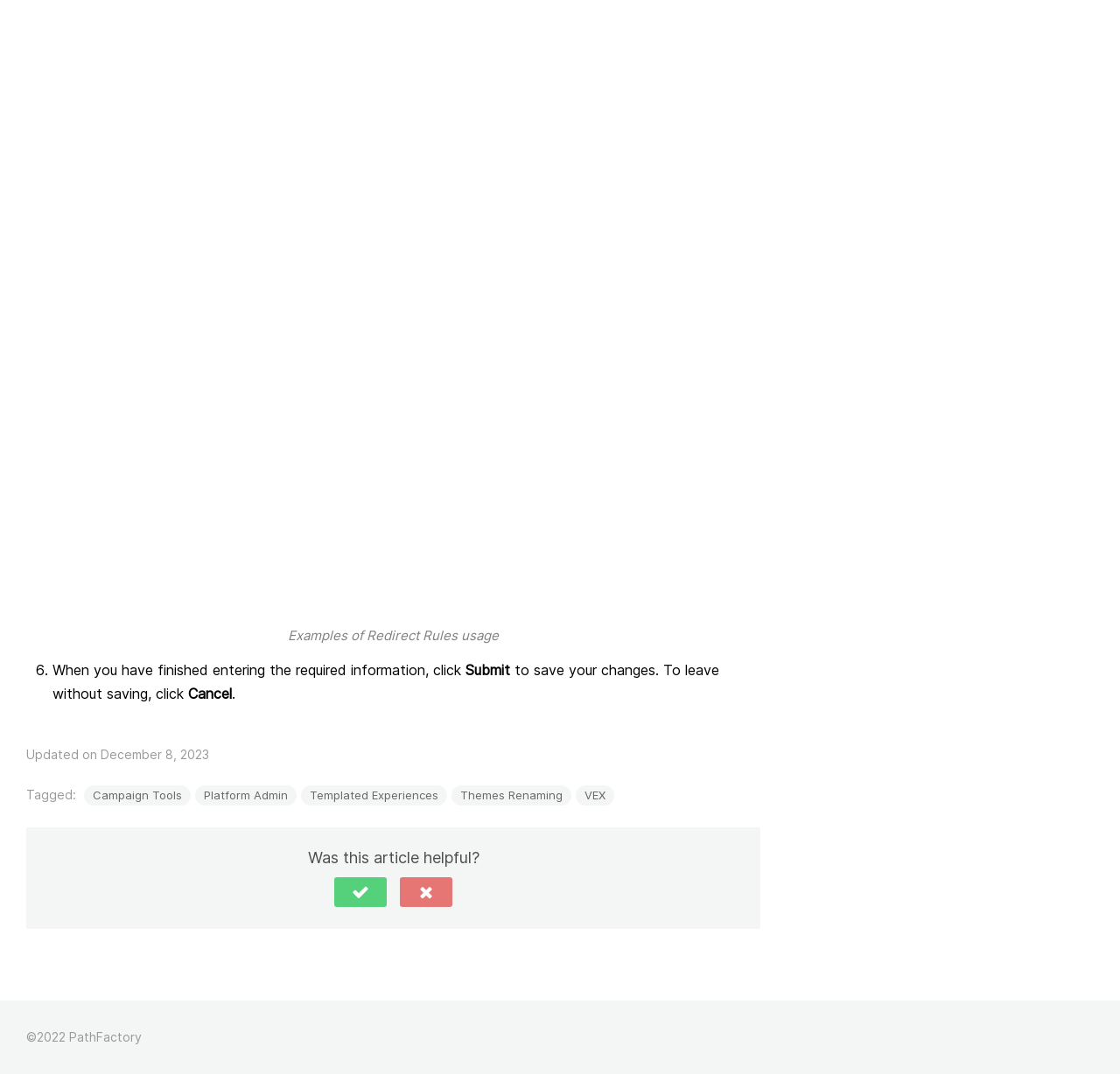What is the copyright year?
Using the image as a reference, give a one-word or short phrase answer.

2022